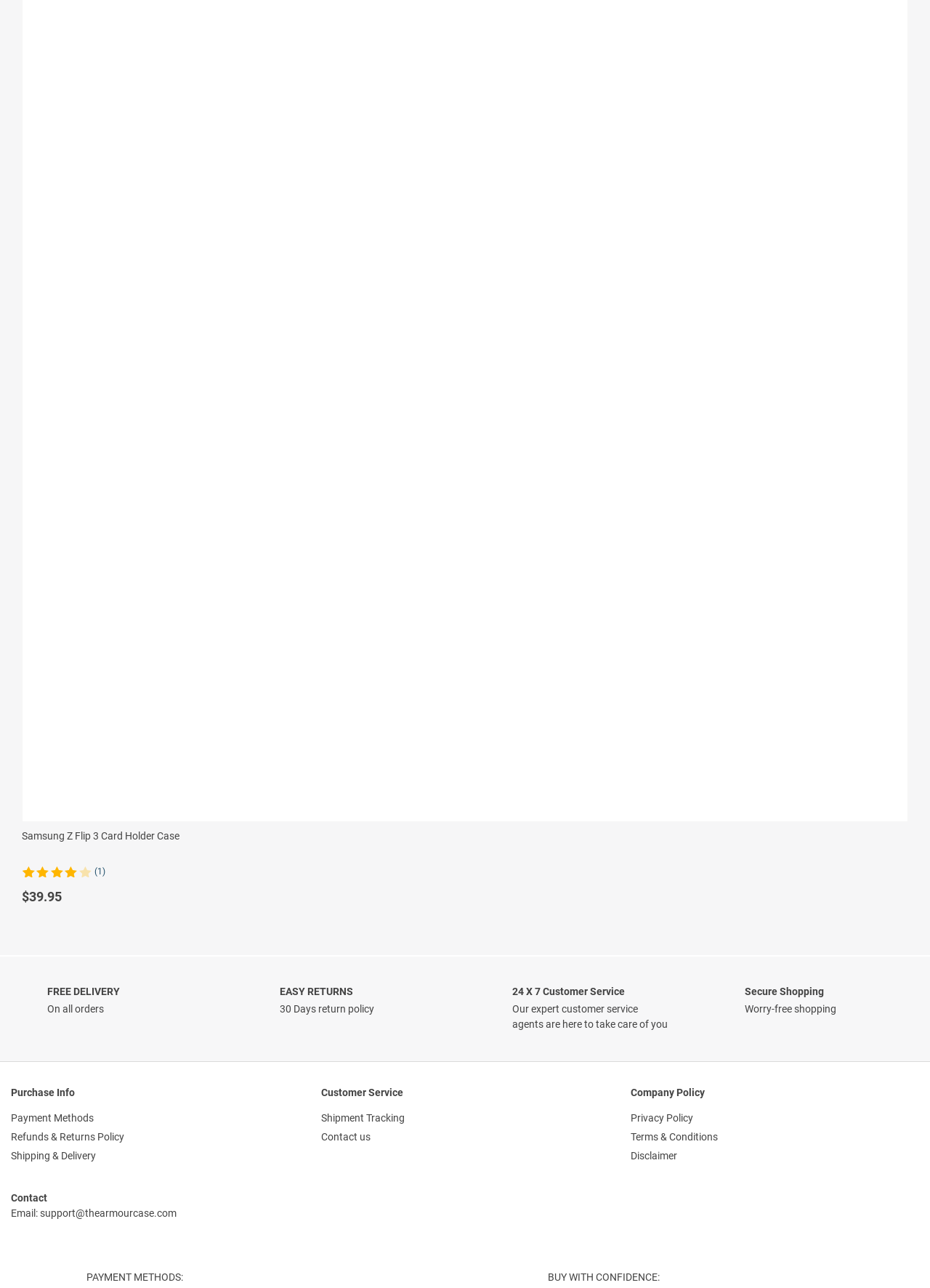Determine the bounding box coordinates of the clickable element to complete this instruction: "View product details". Provide the coordinates in the format of four float numbers between 0 and 1, [left, top, right, bottom].

[0.023, 0.644, 0.977, 0.702]